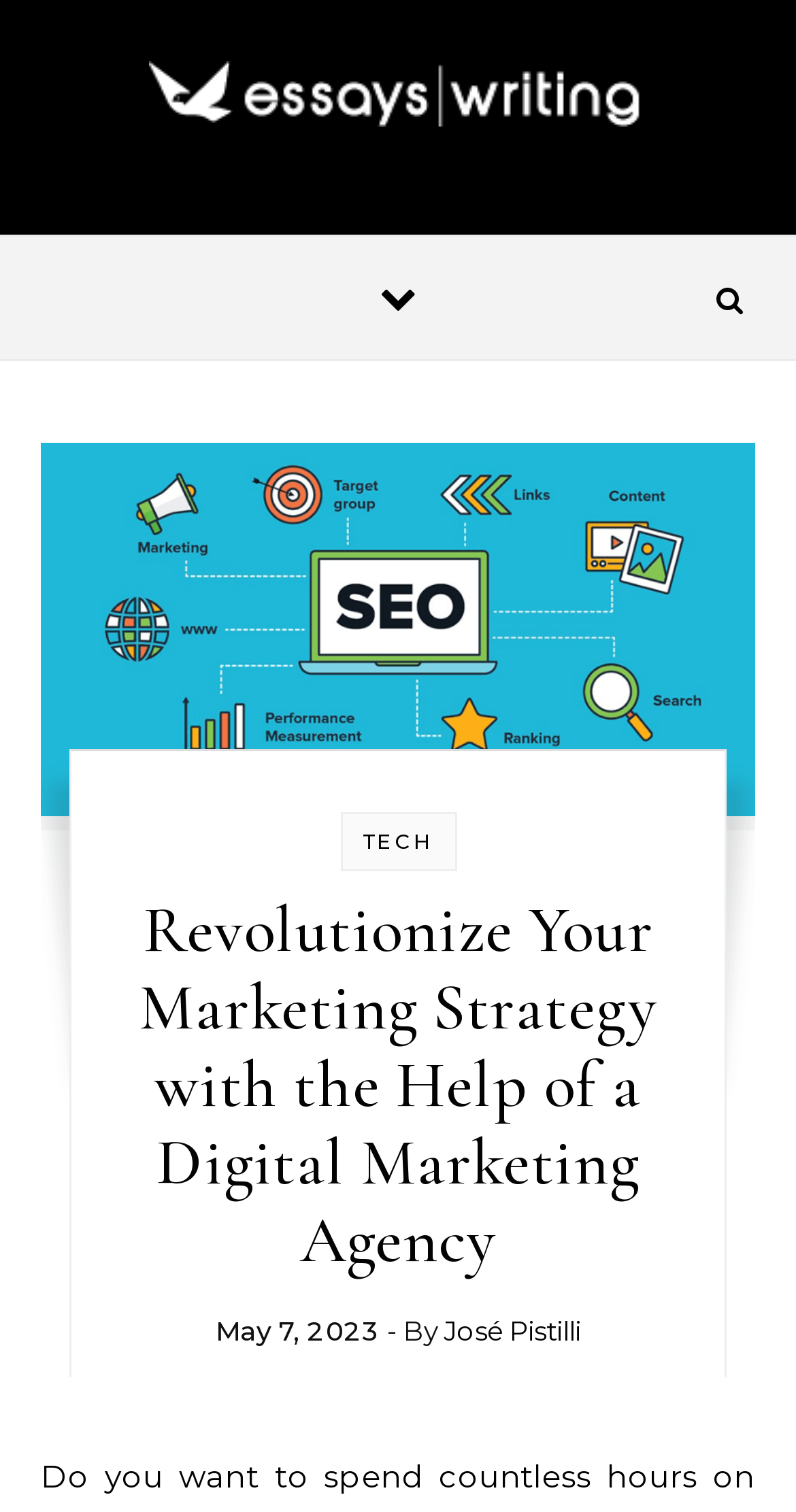What is the date of the article?
Please provide a detailed and thorough answer to the question.

I found the date of the article by looking at the StaticText element with the text 'May 7, 2023'. This element is a child of the HeaderAsNonLandmark element, which suggests that it's a metadata element related to the article.